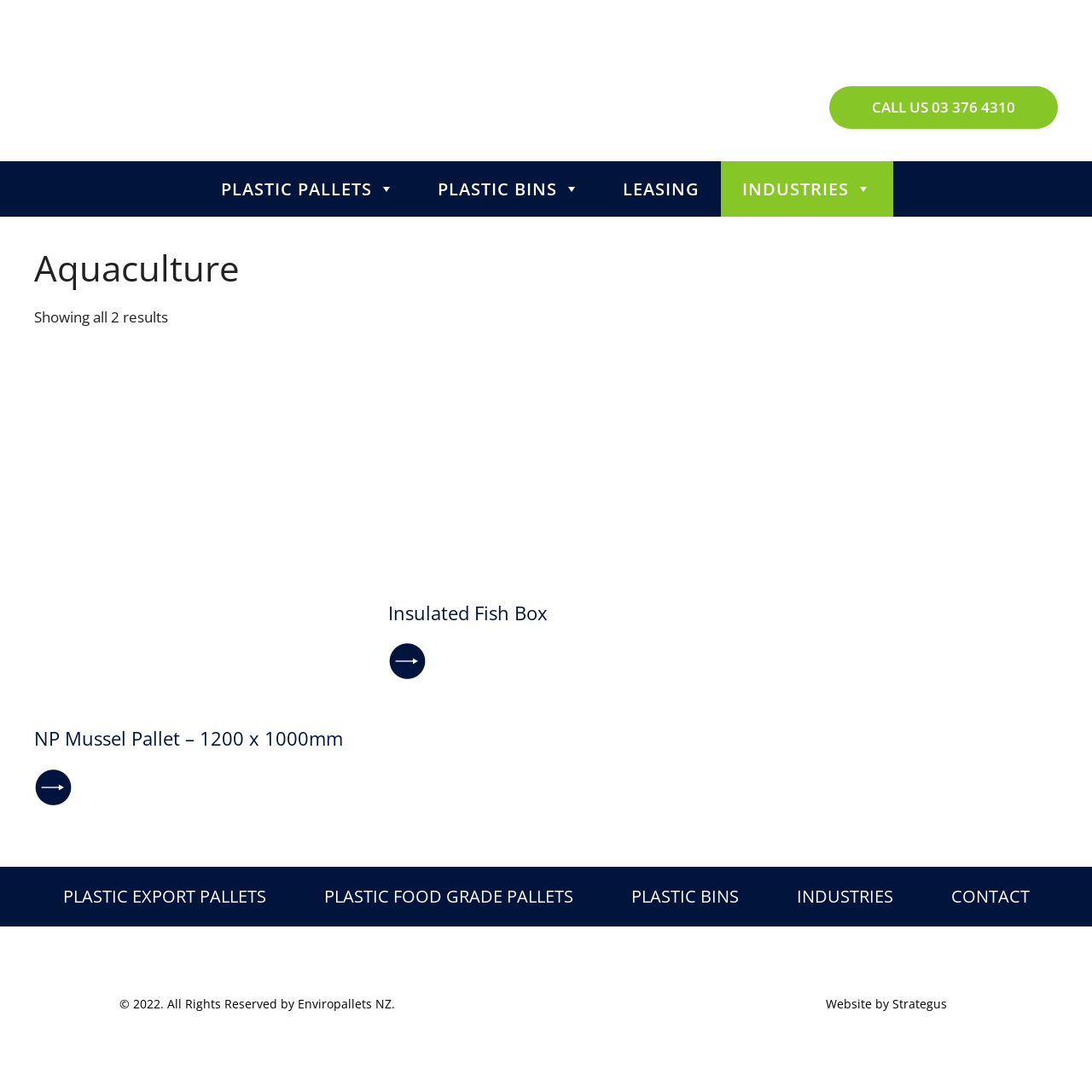Analyze and describe the webpage in a detailed narrative.

The webpage is about Aquaculture and Enviropallets. At the top, there is a banner with the site's name and a logo. On the right side of the banner, there is a call-to-action link to call the company. Below the banner, there is a primary navigation menu with links to different sections, including Plastic Pallets, Plastic Bins, Leasing, and Industries.

The main content area is divided into two sections. The first section has a header with the title "Aquaculture" and a subheading indicating that there are 2 results shown. Below the header, there are two links to products, each with an image and a heading describing the product. The first product is the NP Mussel Pallet, and the second product is the Insulated Fish Box.

At the bottom of the page, there are three complementary sections. The first section has links to different types of plastic pallets and industries. The second section has a copyright notice and a link to the company's contact page. The third section has a logo of Enviropallets New Zealand and a credit to the website's developer, Strategus.